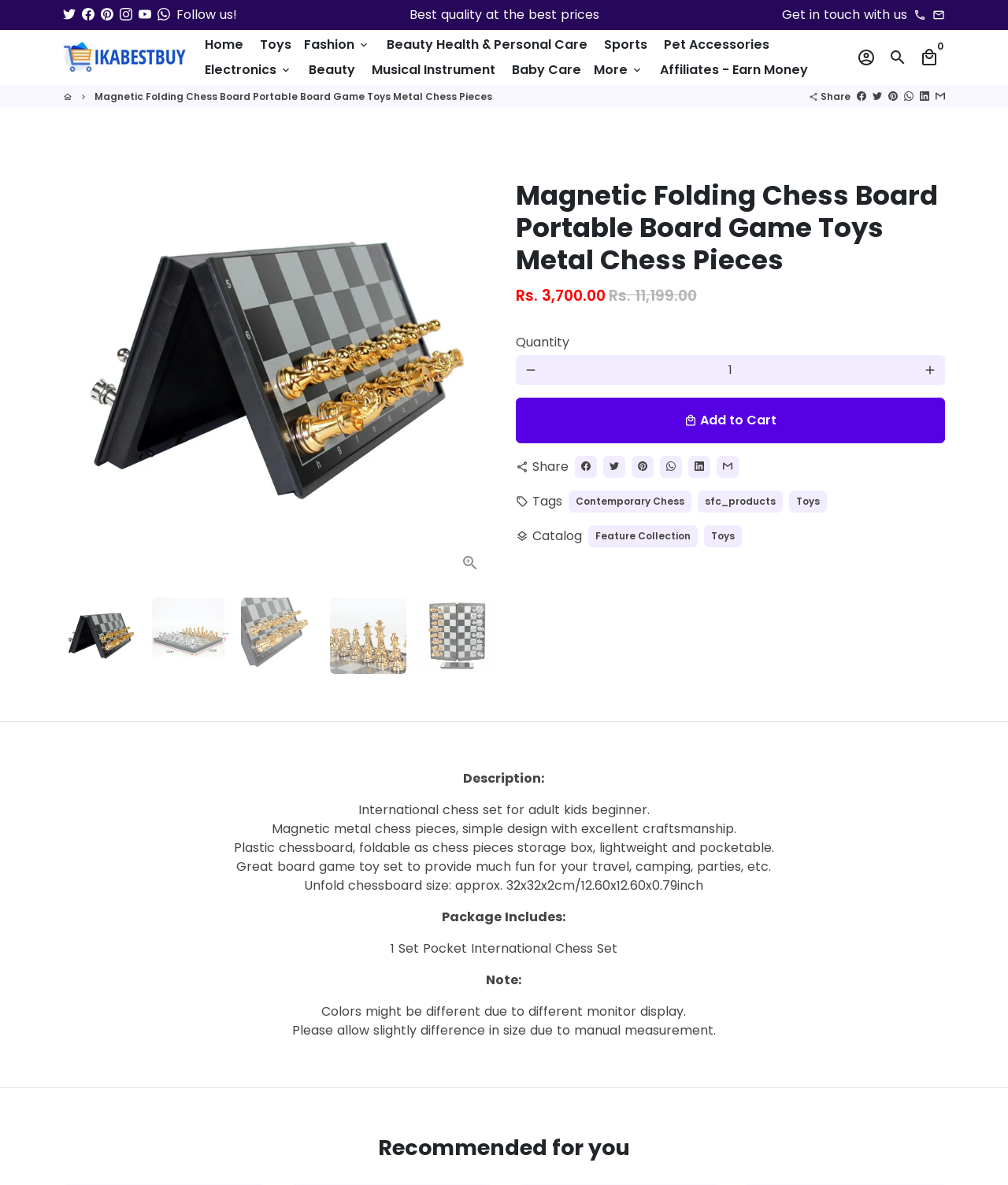Determine the bounding box coordinates for the region that must be clicked to execute the following instruction: "Click on the 'Log In' button".

[0.844, 0.035, 0.875, 0.061]